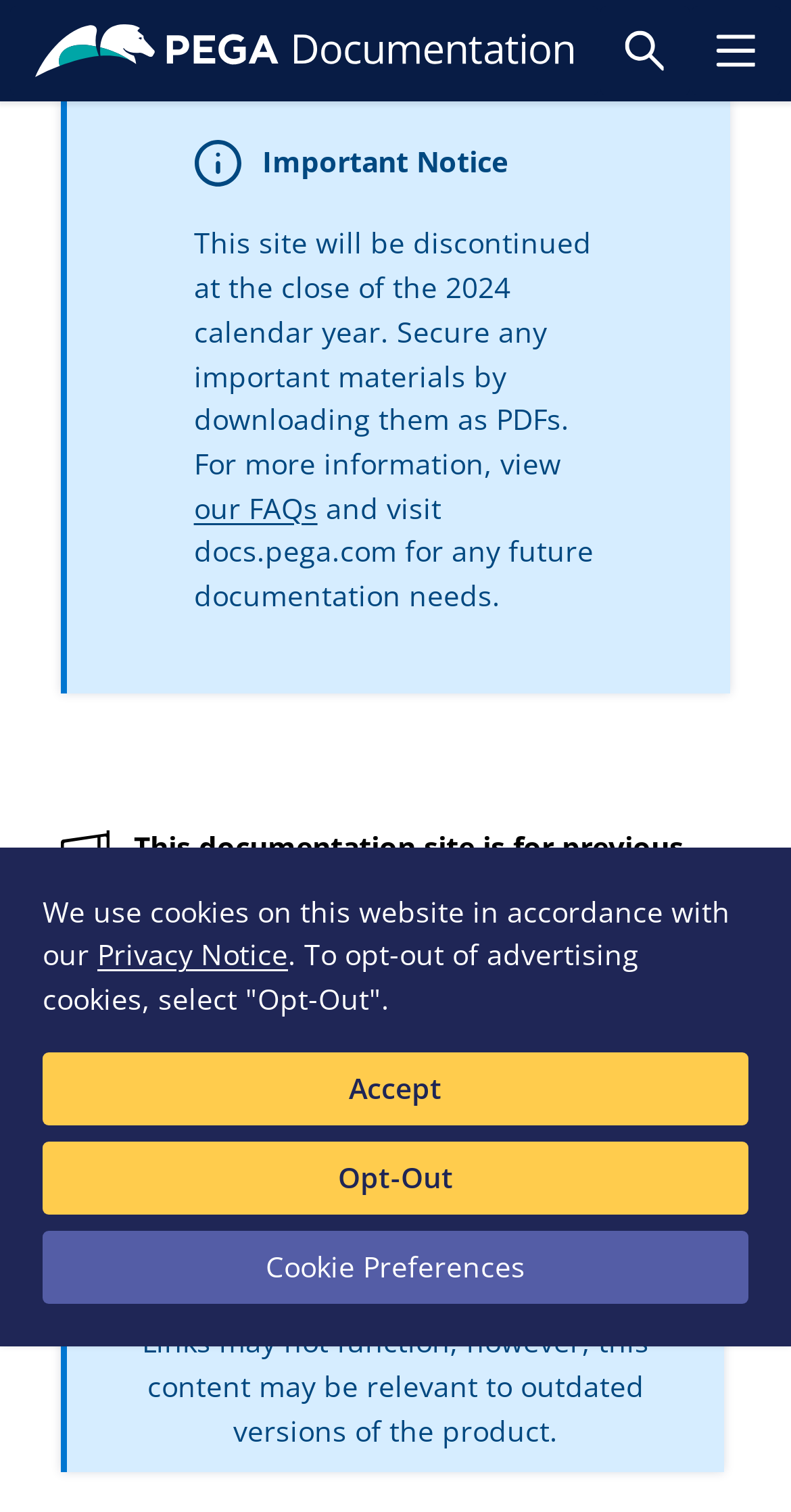What is the warning about links on the site?
Please provide a single word or phrase as your answer based on the screenshot.

may not function